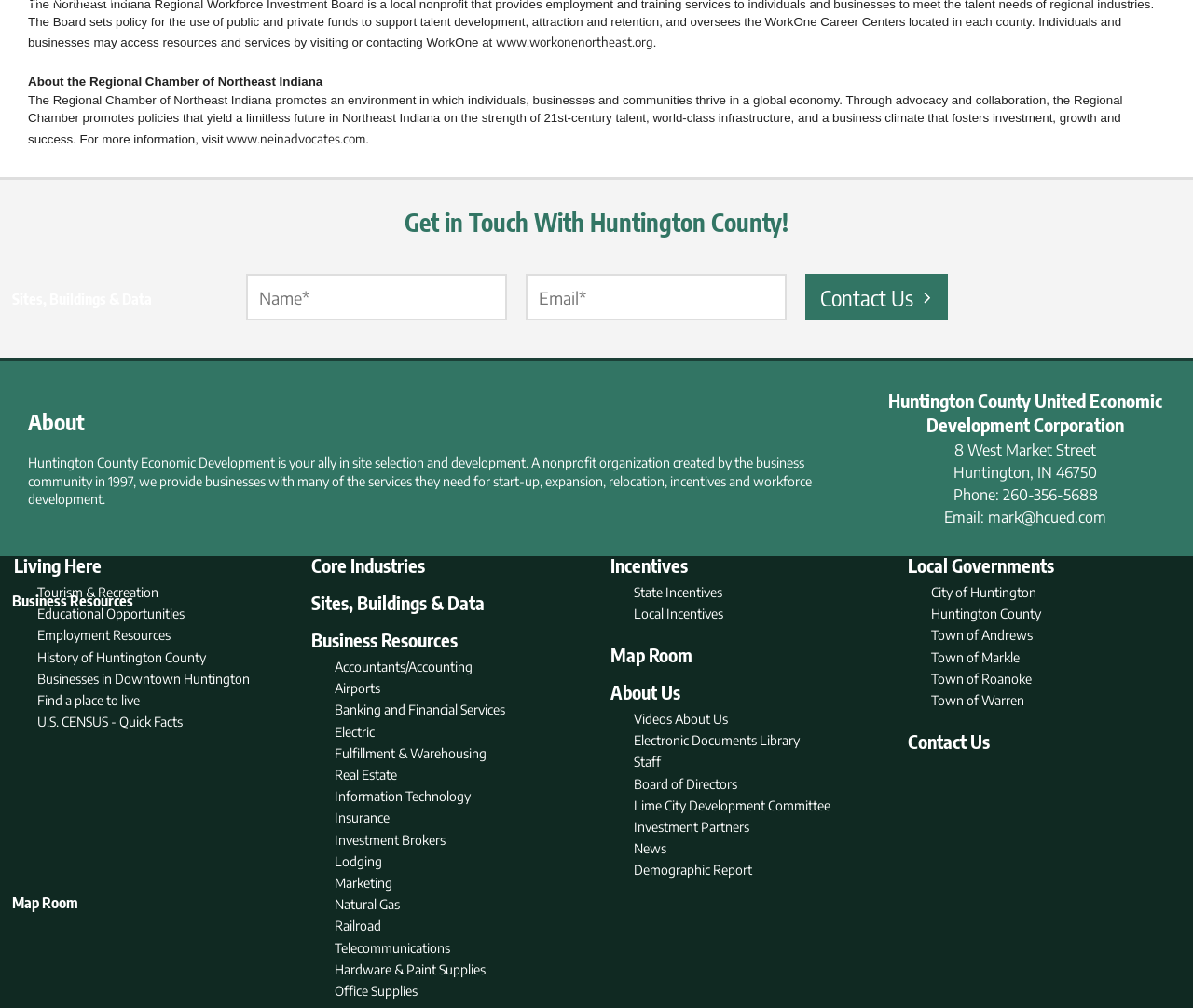Please identify the bounding box coordinates of the area that needs to be clicked to fulfill the following instruction: "switch to English language."

None